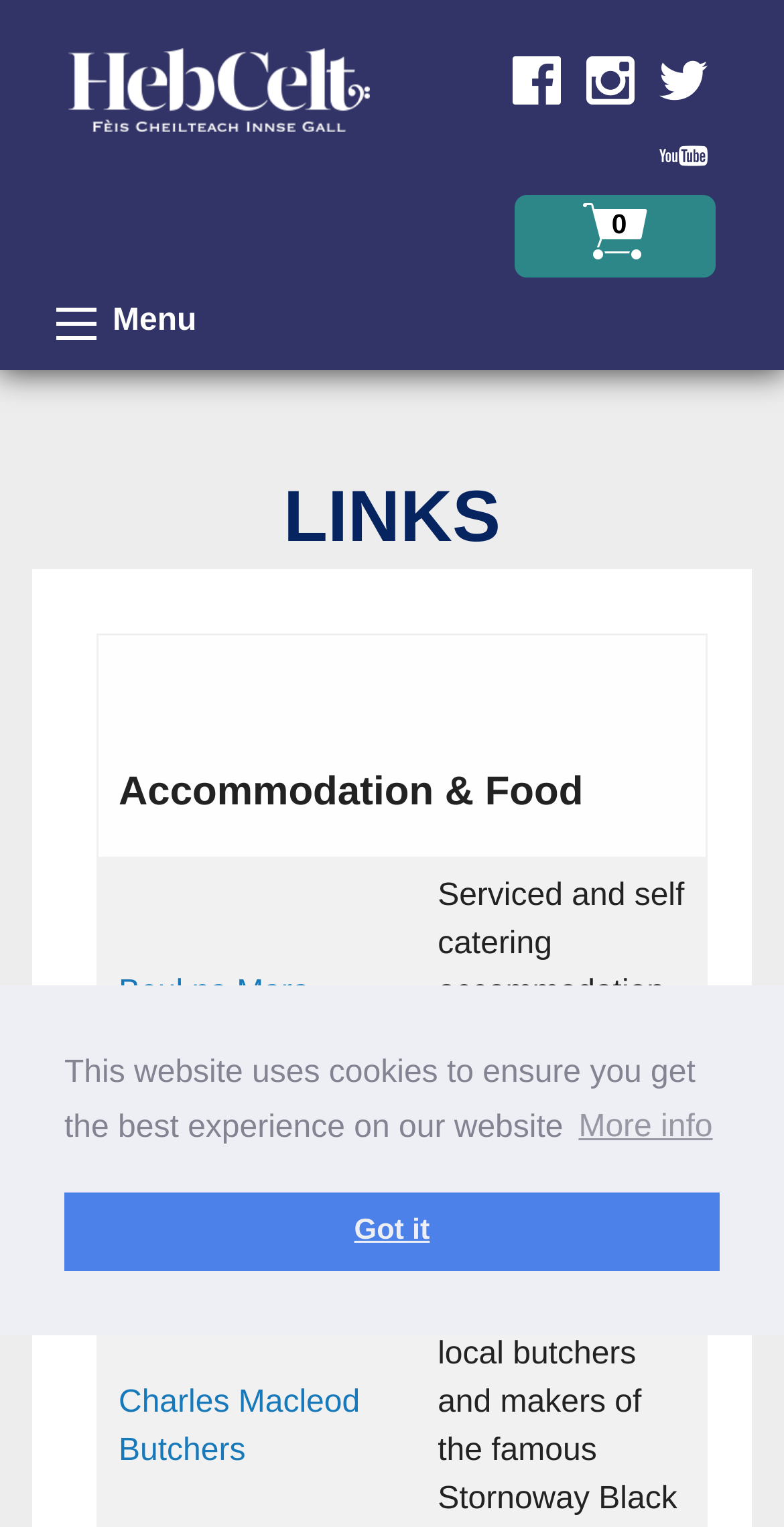What is the function of the 'Menu' button?
By examining the image, provide a one-word or phrase answer.

To open a menu